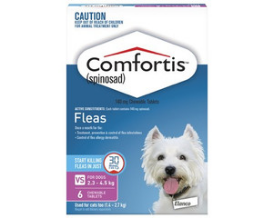Based on the image, provide a detailed and complete answer to the question: 
What is the active ingredient in Comfortis?

The caption states that Comfortis is specifically formulated as chewable tablets containing Spinosad, which is the active ingredient designed to effectively kill fleas.